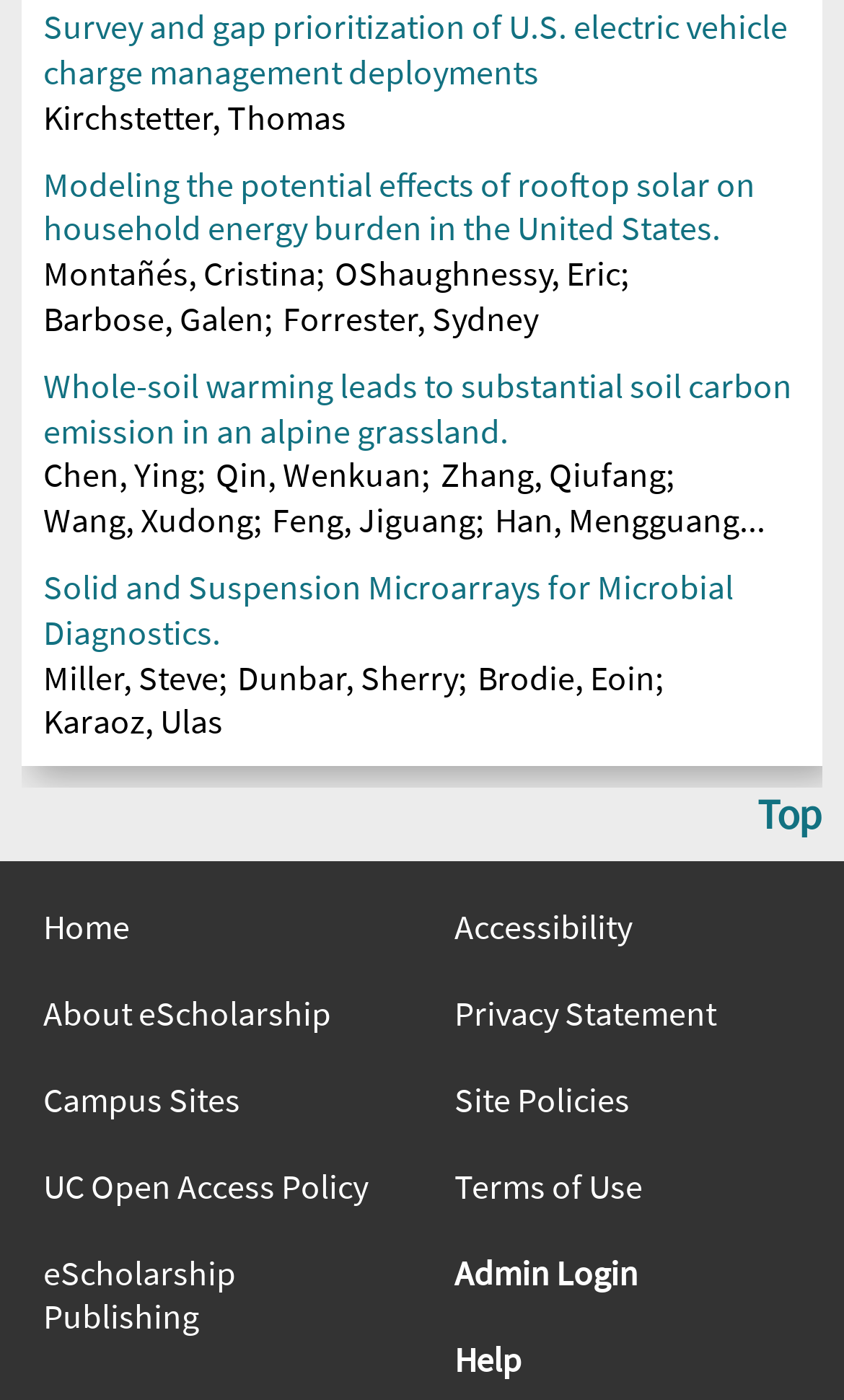Please provide the bounding box coordinates for the element that needs to be clicked to perform the following instruction: "Get help". The coordinates should be given as four float numbers between 0 and 1, i.e., [left, top, right, bottom].

[0.538, 0.955, 0.949, 0.986]